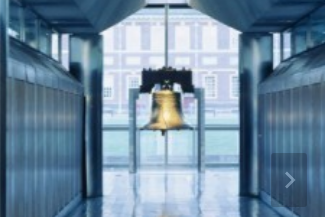What is visible beyond the windows?
Based on the screenshot, provide your answer in one word or phrase.

Greenery